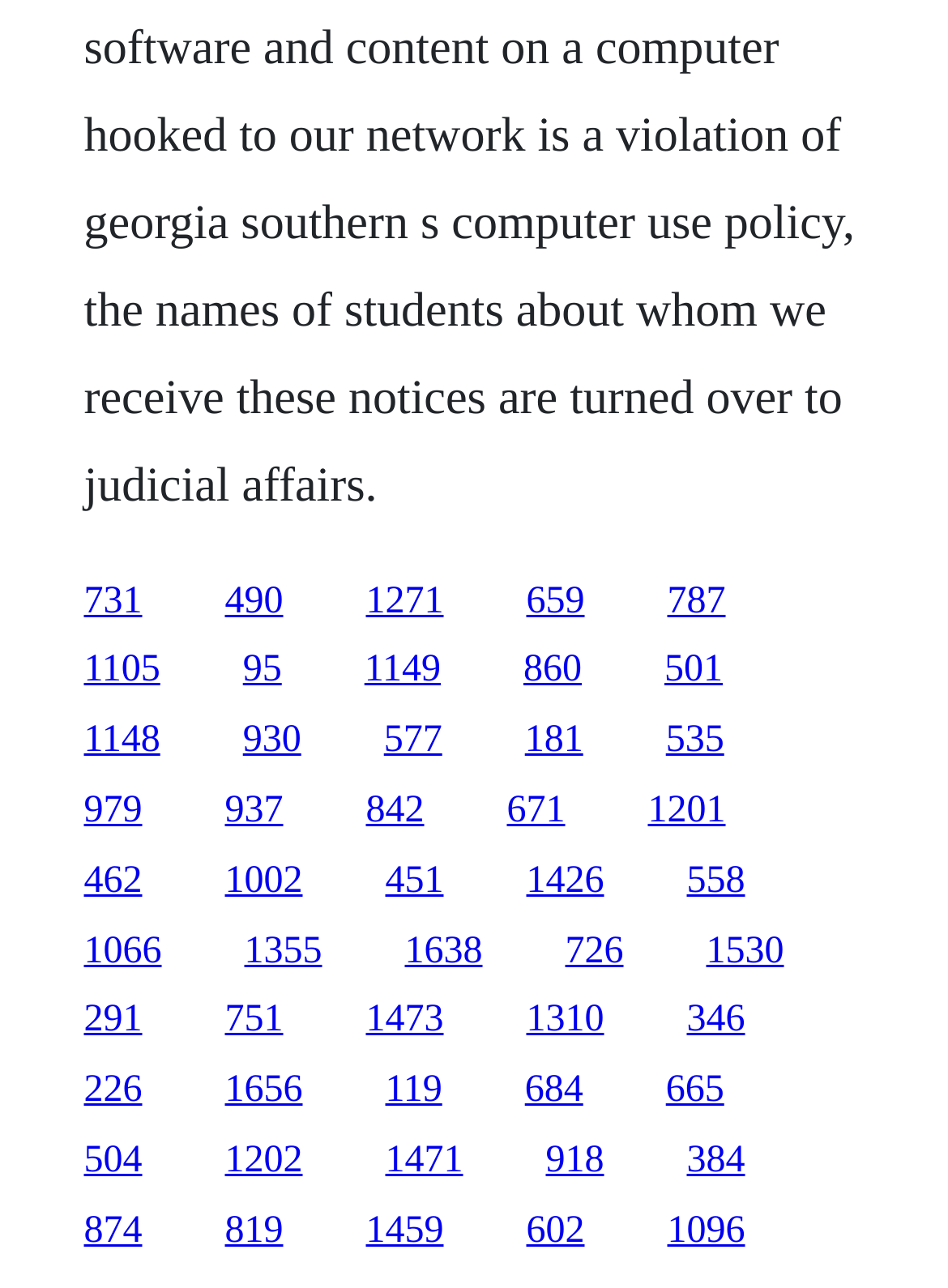Find the bounding box coordinates for the area you need to click to carry out the instruction: "follow the third link". The coordinates should be four float numbers between 0 and 1, indicated as [left, top, right, bottom].

[0.386, 0.45, 0.468, 0.482]